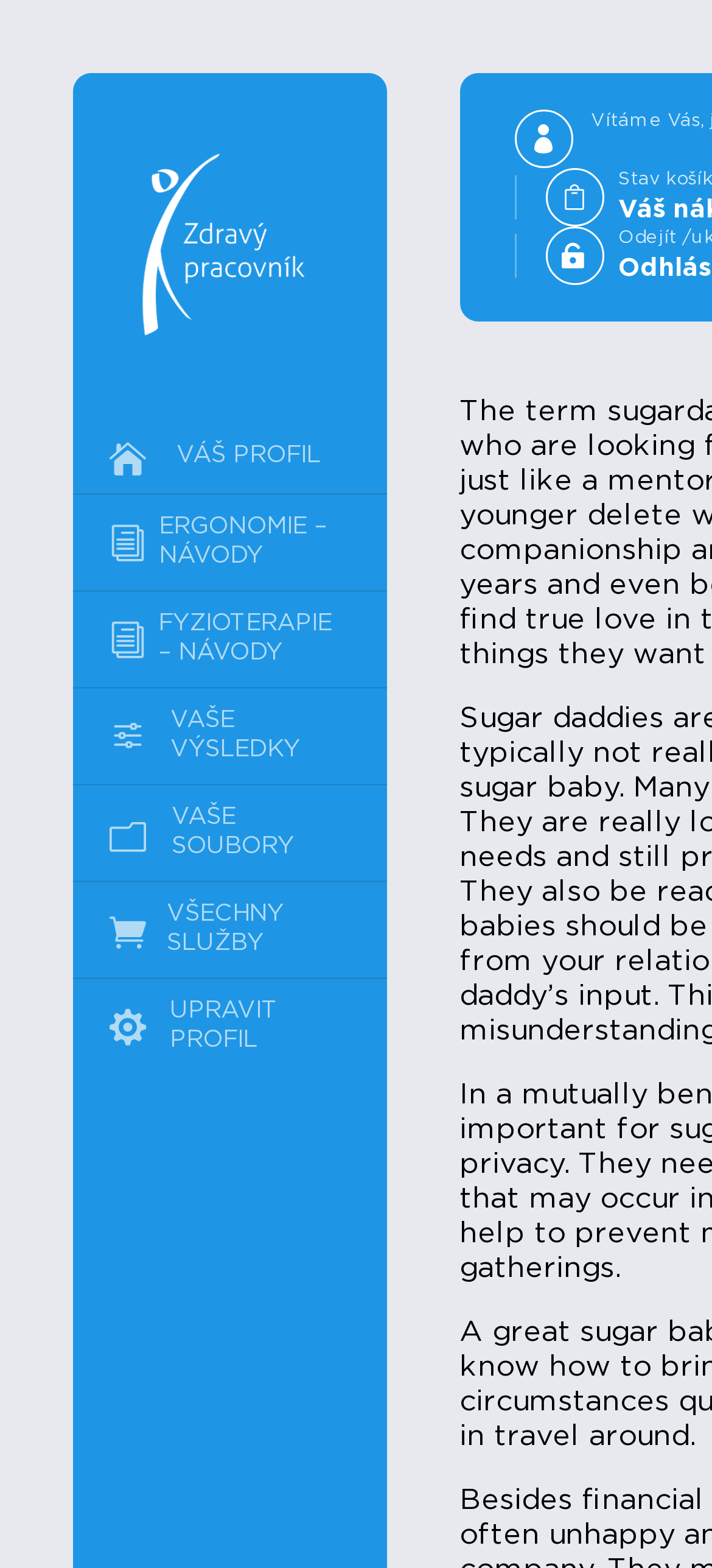How many characters are in the 'VÁŠ PROFIL' link?
Provide a detailed answer to the question using information from the image.

By examining the OCR text of the 'VÁŠ PROFIL' link, I counted 9 characters: 'V', 'Á', 'Š', ' ', 'P', 'R', 'O', 'F', 'I', and 'L'.